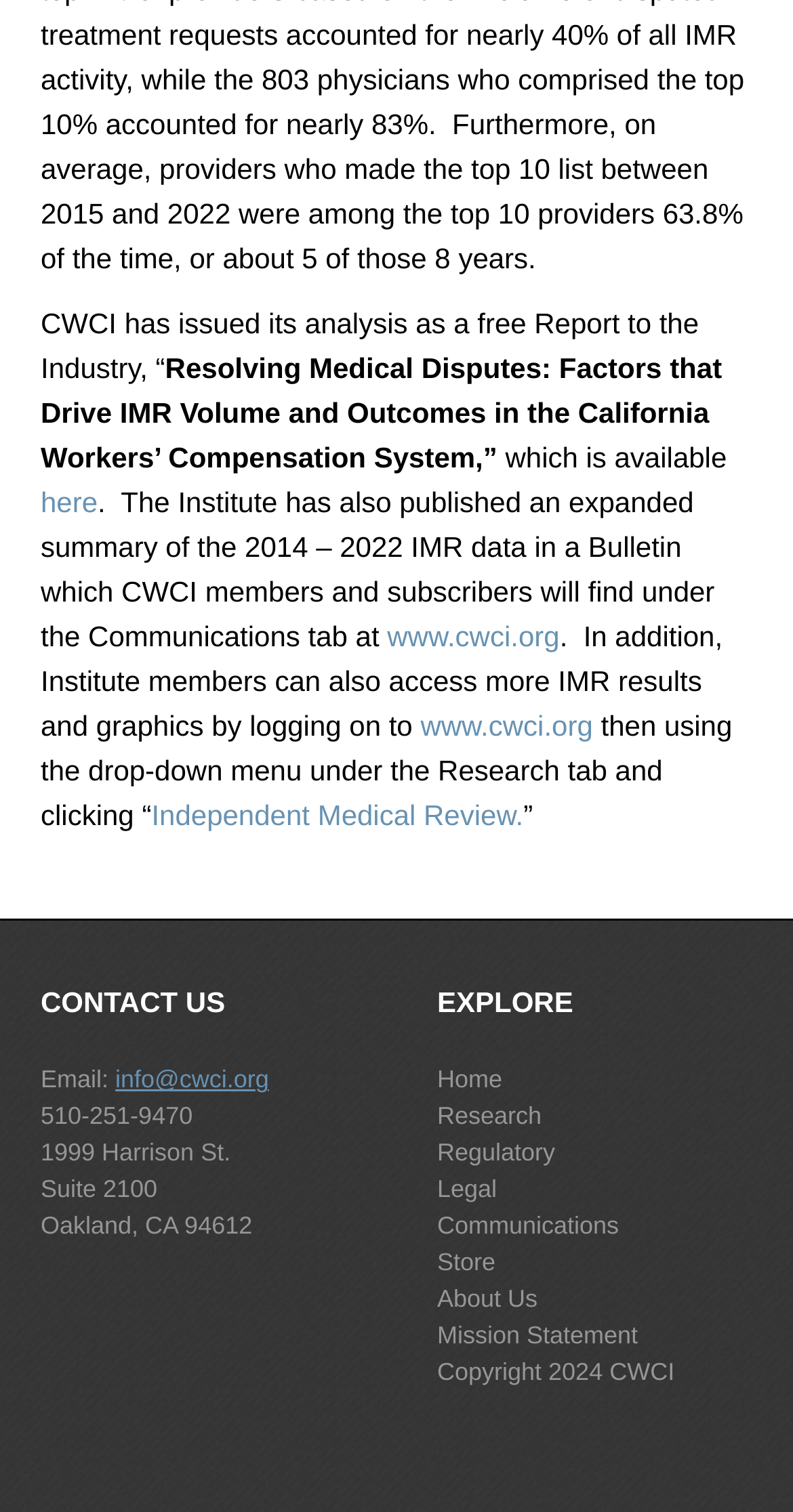Bounding box coordinates are given in the format (top-left x, top-left y, bottom-right x, bottom-right y). All values should be floating point numbers between 0 and 1. Provide the bounding box coordinate for the UI element described as: www.cwci.org

[0.53, 0.47, 0.748, 0.491]